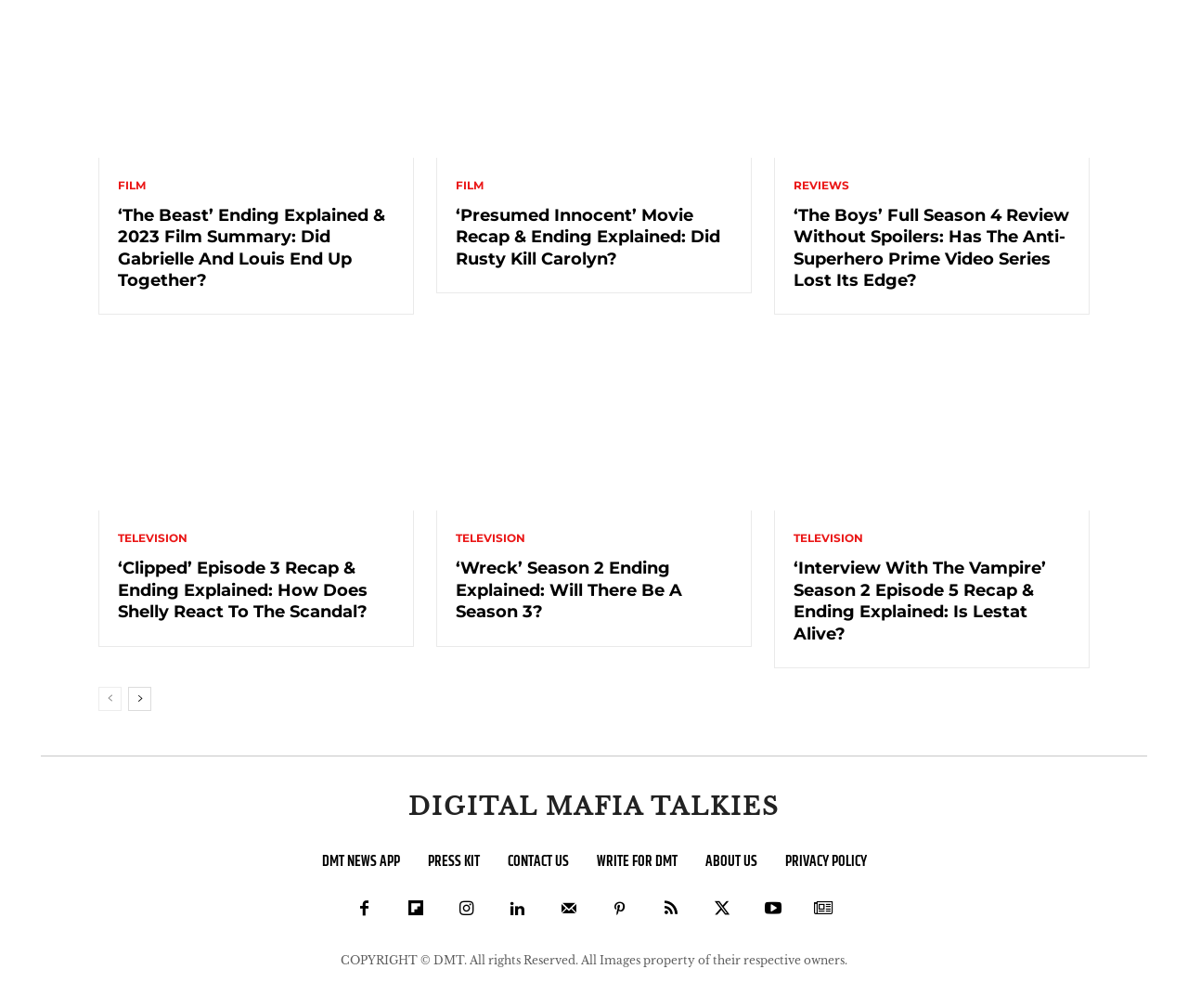What is the name of the website or organization?
Based on the visual content, answer with a single word or a brief phrase.

Digital Mafia Talkies